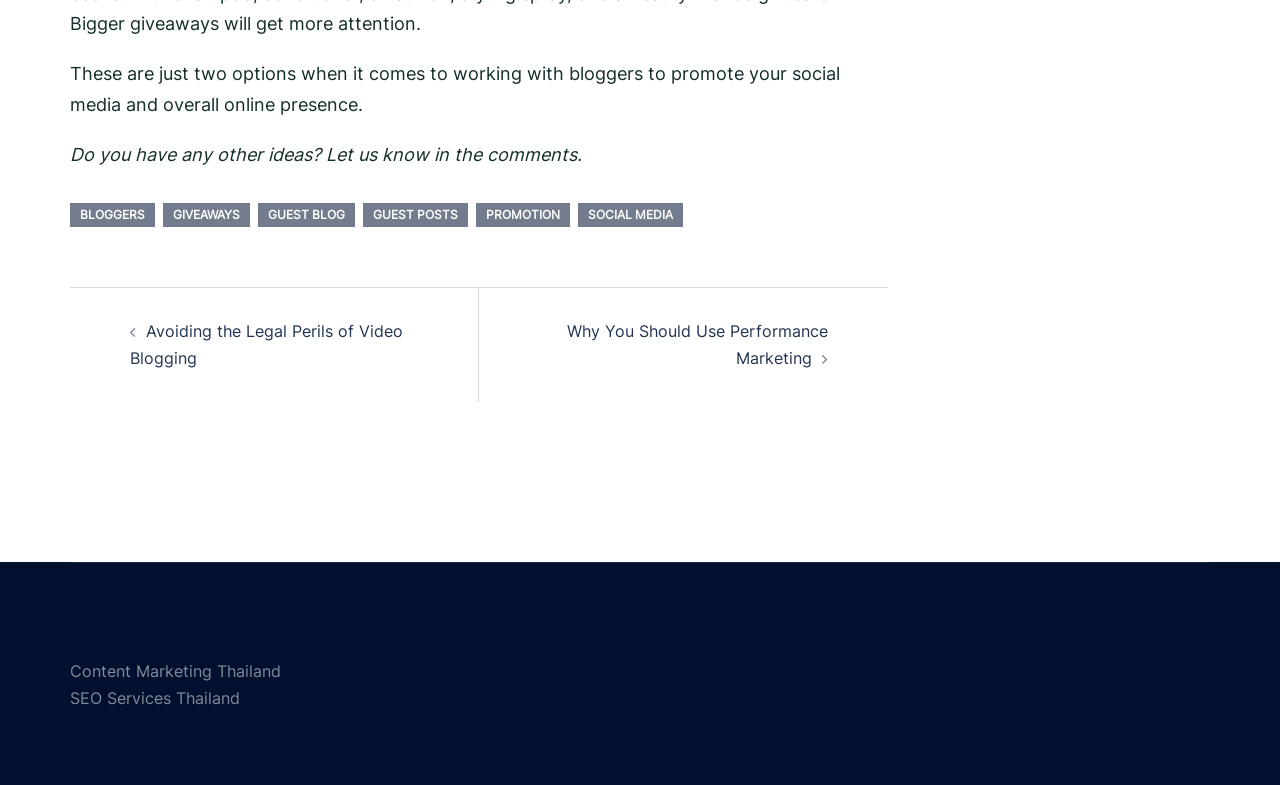What is the topic of the webpage?
Refer to the image and provide a detailed answer to the question.

The webpage appears to be discussing ways to promote social media and online presence, as indicated by the static text 'These are just two options when it comes to working with bloggers to promote your social media and overall online presence.'